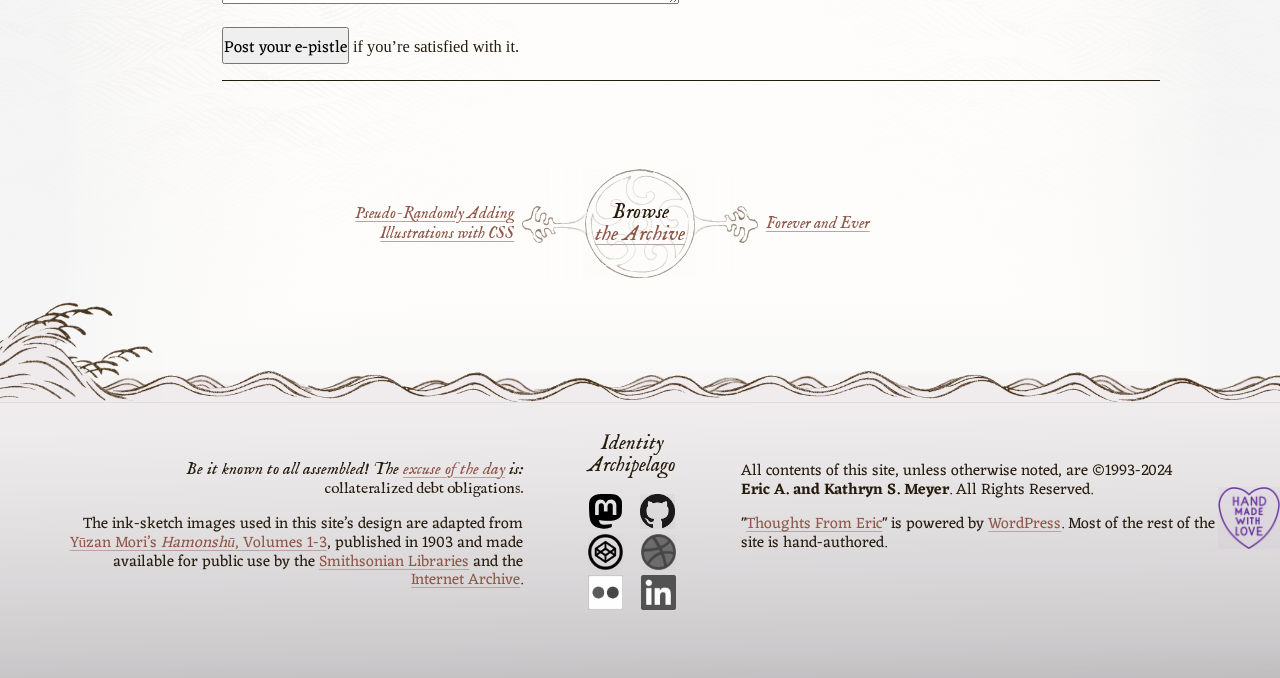Specify the bounding box coordinates of the region I need to click to perform the following instruction: "Go to Mastodon". The coordinates must be four float numbers in the range of 0 to 1, i.e., [left, top, right, bottom].

[0.46, 0.753, 0.486, 0.795]